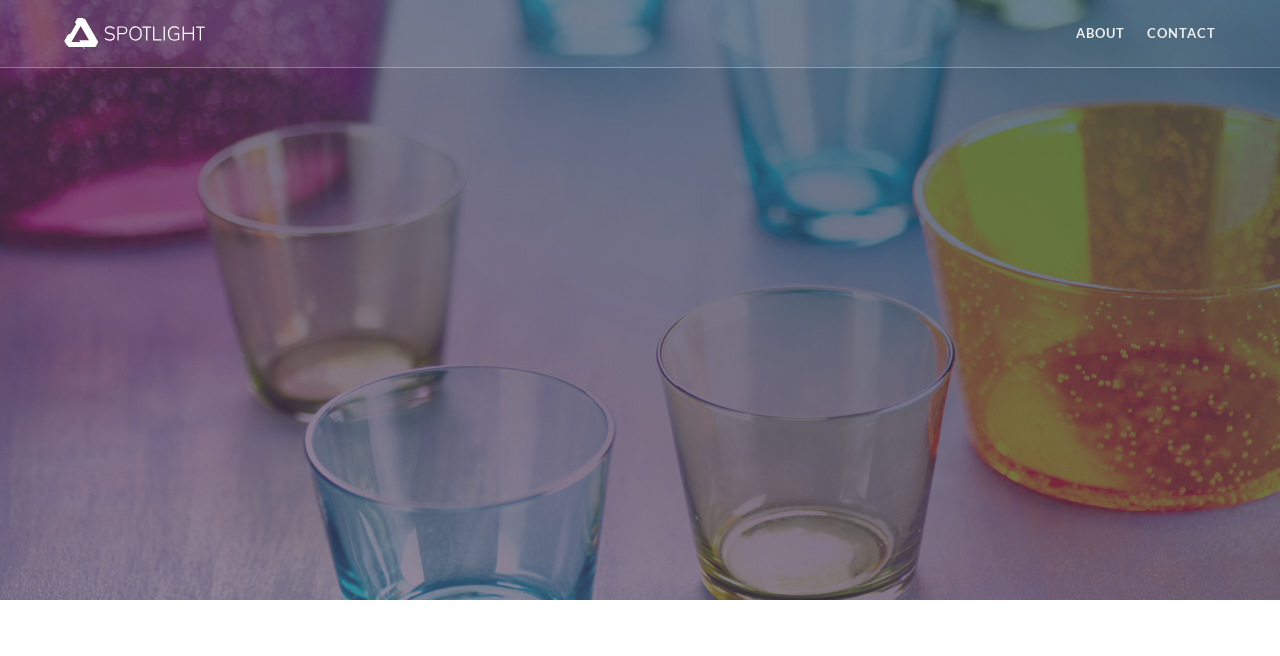Offer a meticulous caption that includes all visible features of the webpage.

The webpage is about an article titled "Light, dark, moods and methods: product shooting tips with Fernando Ribeiro" on the Affinity Spotlight platform. At the top left corner, there is a link to the homepage accompanied by the Affinity Spotlight brand logo. On the top right corner, there are two links: "ABOUT" and "CONTACT".

Below the top section, there is a header that spans the entire width of the page. Within this header, there is a link to "BEHIND THE SCENES" located roughly in the middle. The main article title "Light, dark, moods and methods: product shooting tips with Fernando Ribeiro" is displayed prominently below the "BEHIND THE SCENES" link.

Further down, there is a timestamp indicating that the article was published on "MAY 16, 2018". Next to the timestamp is the text "by" followed by a link to the author's name, "Charlotte Thomson-Morley". The article content is not explicitly described in the accessibility tree, but based on the meta description, it appears to be an interview with product photographer Fernando Martins Ribeiro discussing his top tips for shooting for publications, clients, and portfolio.